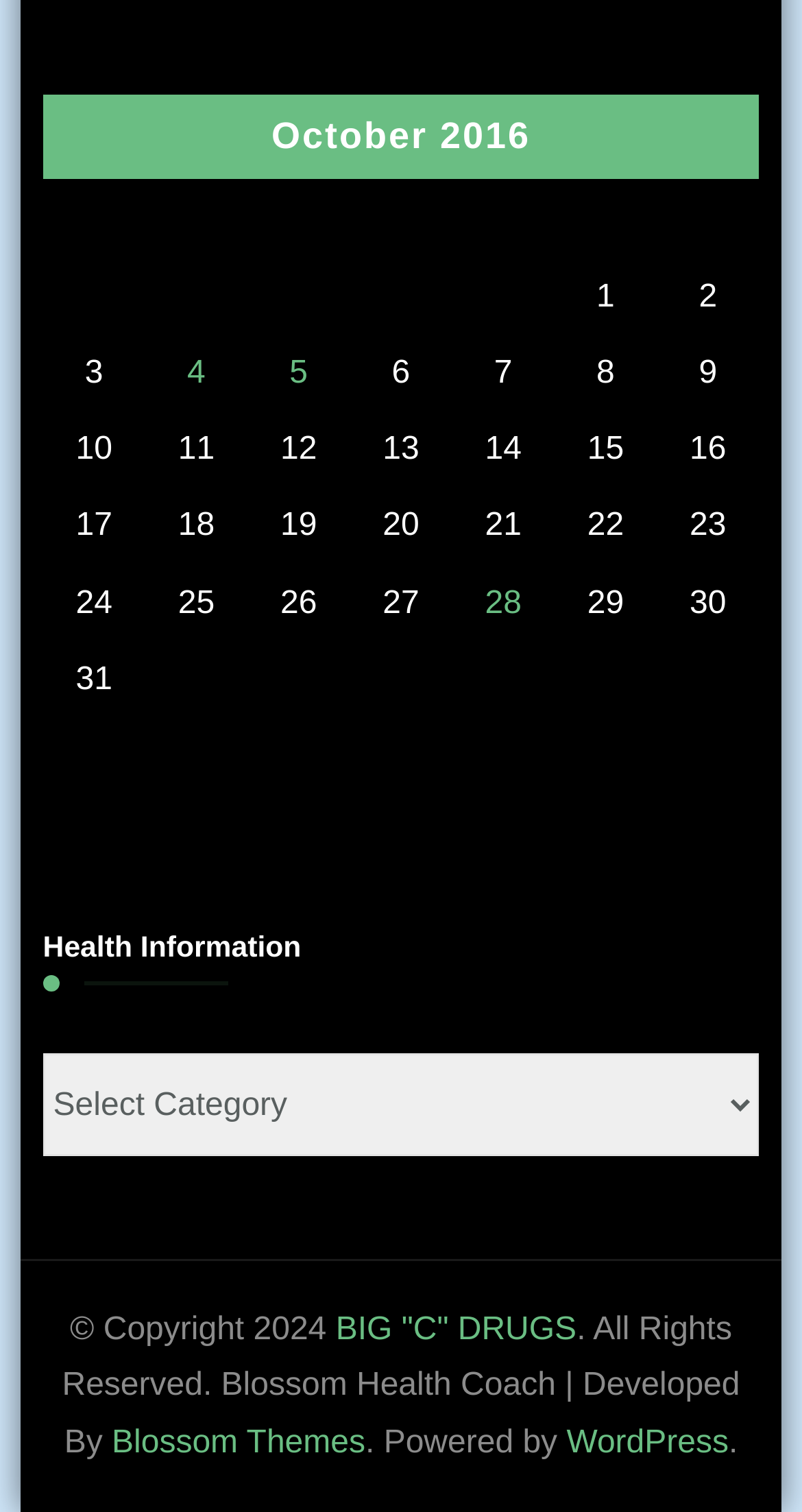What is the copyright year of the website?
Please provide a single word or phrase based on the screenshot.

2024